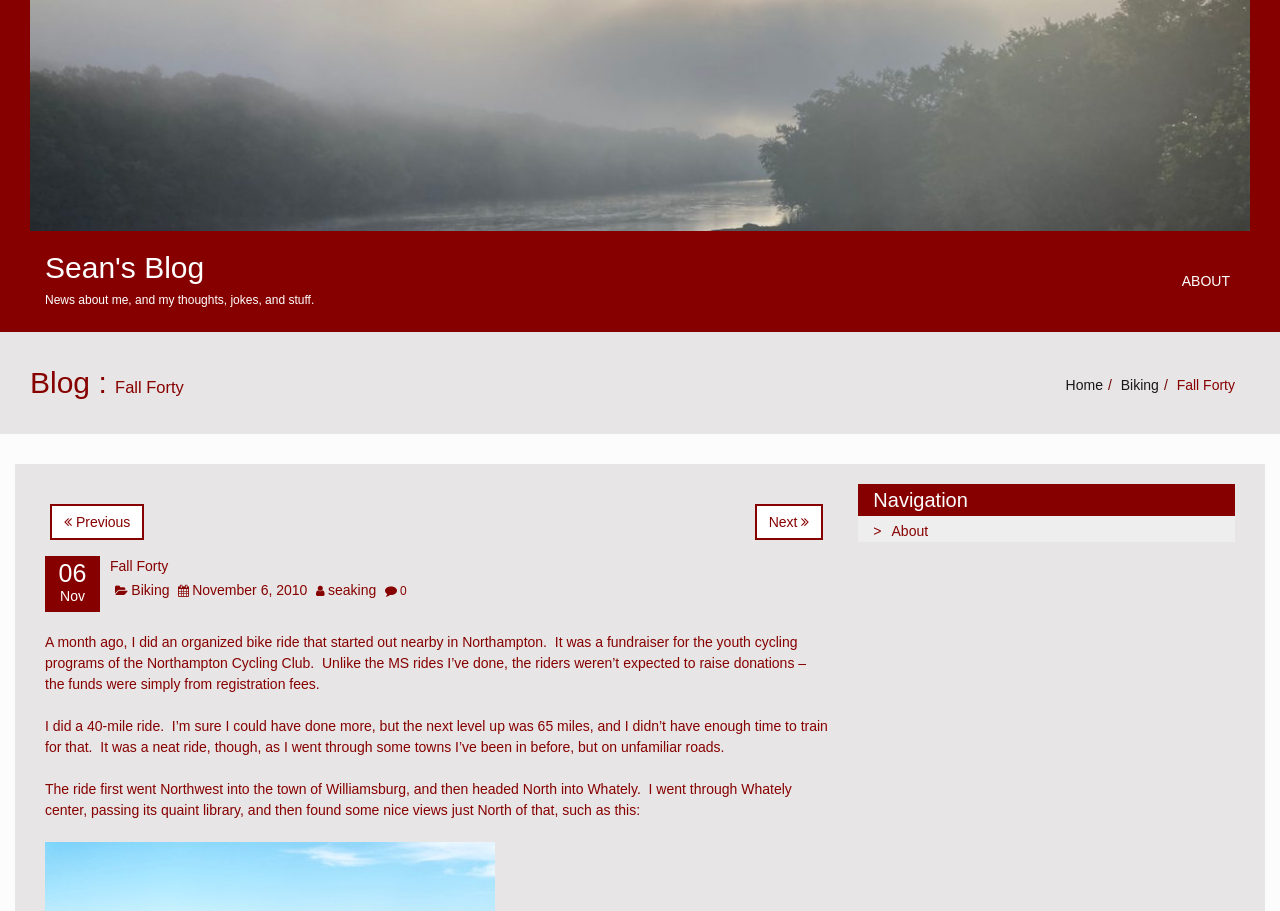Find the bounding box coordinates of the clickable element required to execute the following instruction: "View the 'quaint library' link". Provide the coordinates as four float numbers between 0 and 1, i.e., [left, top, right, bottom].

[0.126, 0.881, 0.188, 0.898]